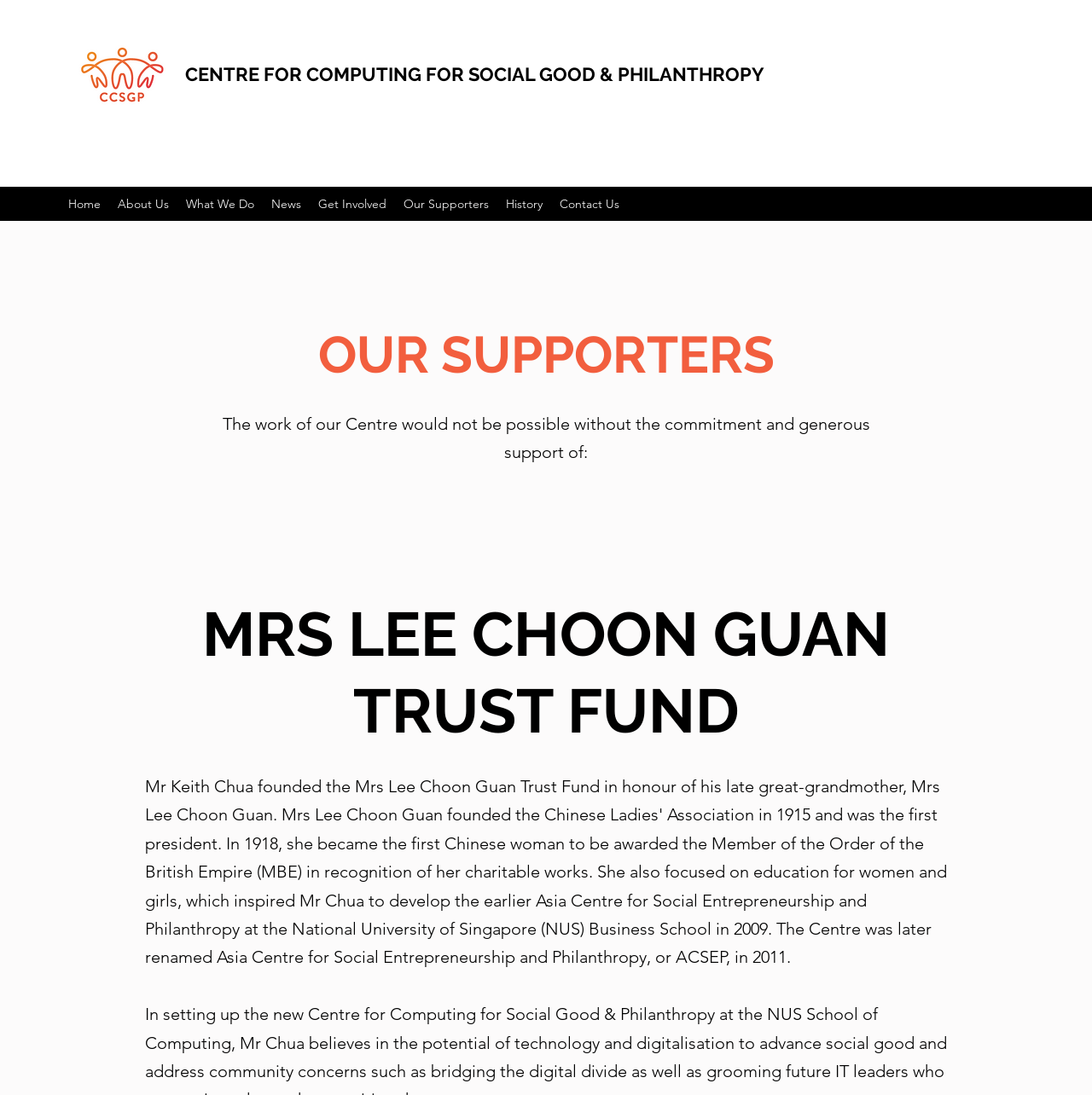Please determine the bounding box coordinates of the element's region to click in order to carry out the following instruction: "read about MRS LEE CHOON GUAN TRUST FUND". The coordinates should be four float numbers between 0 and 1, i.e., [left, top, right, bottom].

[0.133, 0.544, 0.867, 0.685]